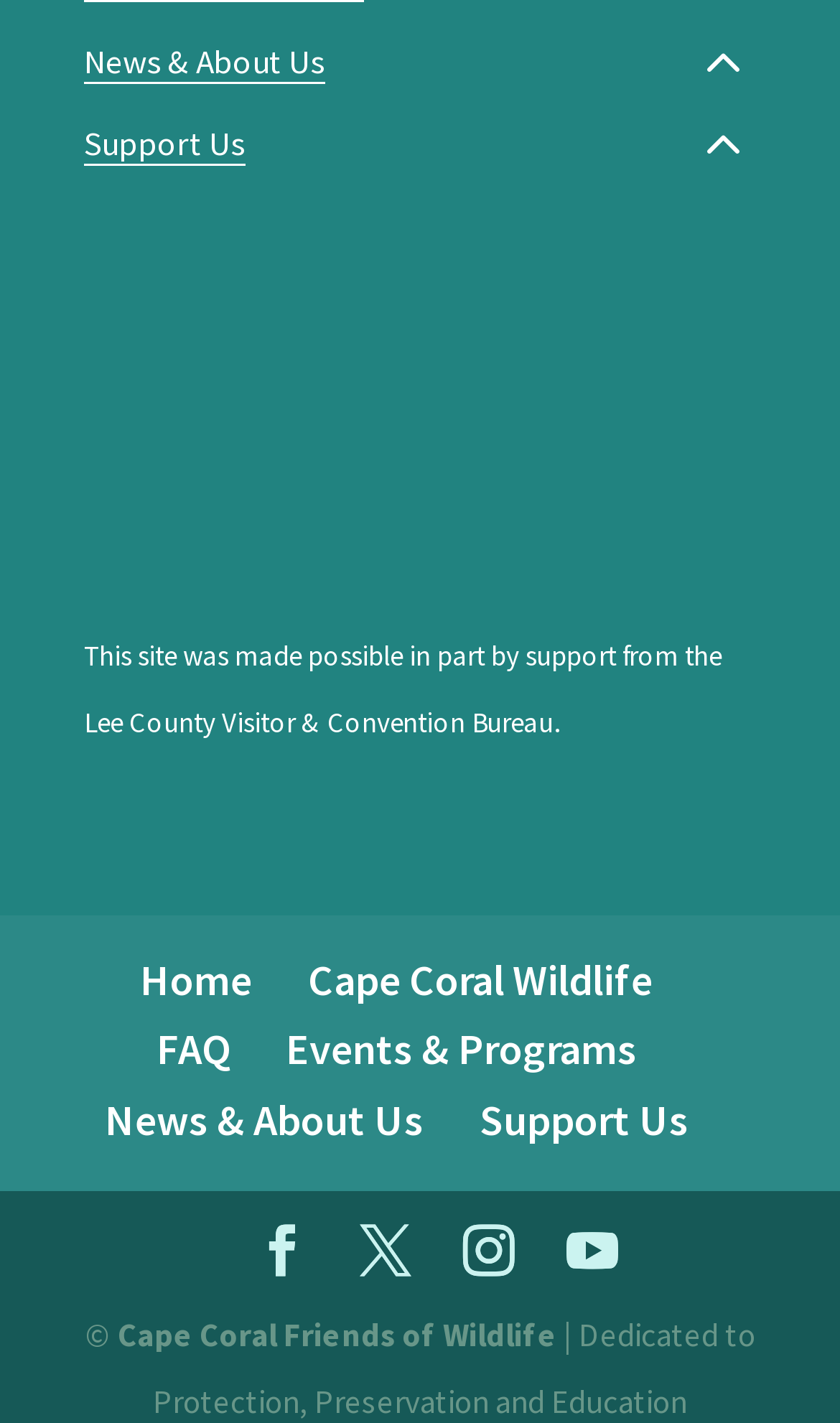Can you identify the bounding box coordinates of the clickable region needed to carry out this instruction: 'Visit the News & About Us page'? The coordinates should be four float numbers within the range of 0 to 1, stated as [left, top, right, bottom].

[0.1, 0.029, 0.387, 0.059]